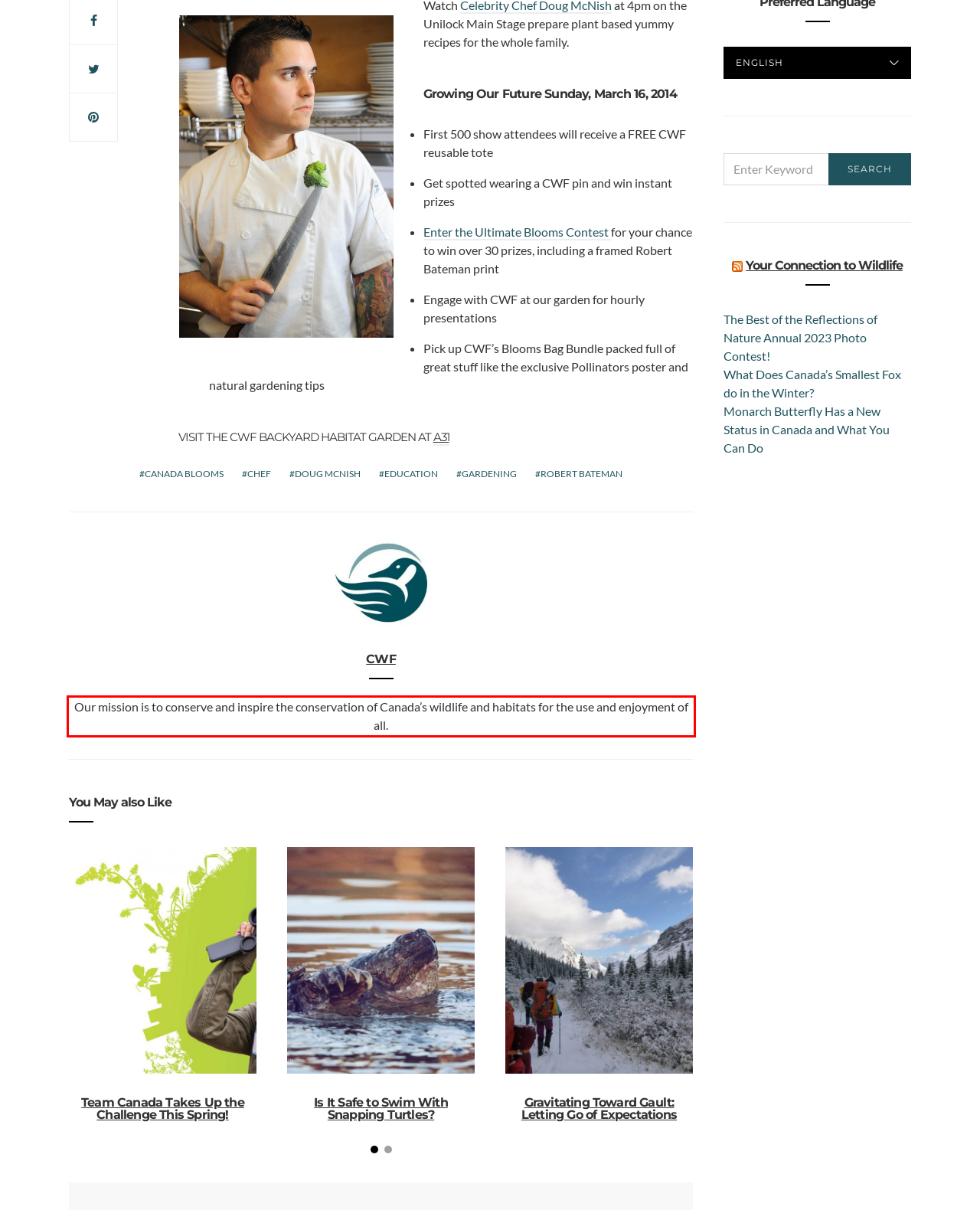Using the provided screenshot of a webpage, recognize and generate the text found within the red rectangle bounding box.

Our mission is to conserve and inspire the conservation of Canada’s wildlife and habitats for the use and enjoyment of all.